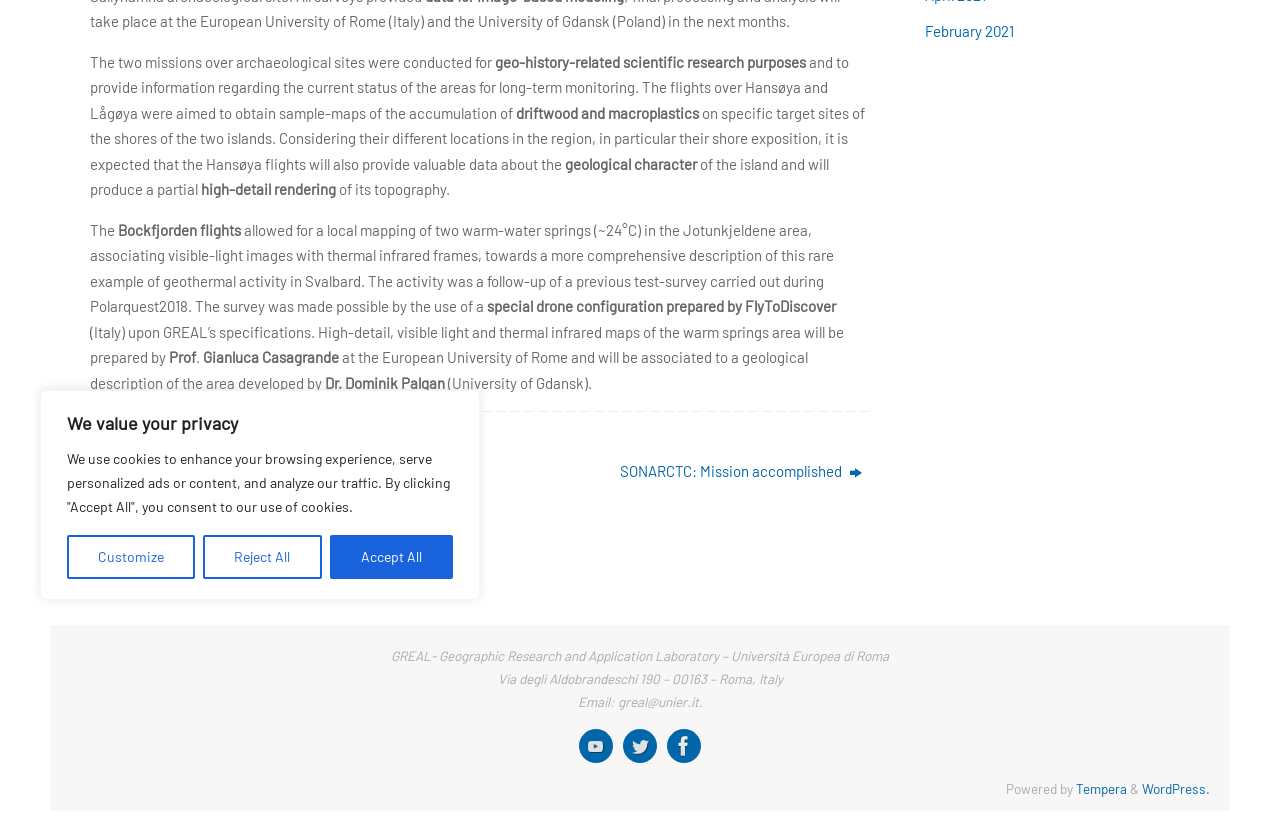Give the bounding box coordinates for the element described as: "Accept All".

[0.258, 0.644, 0.354, 0.697]